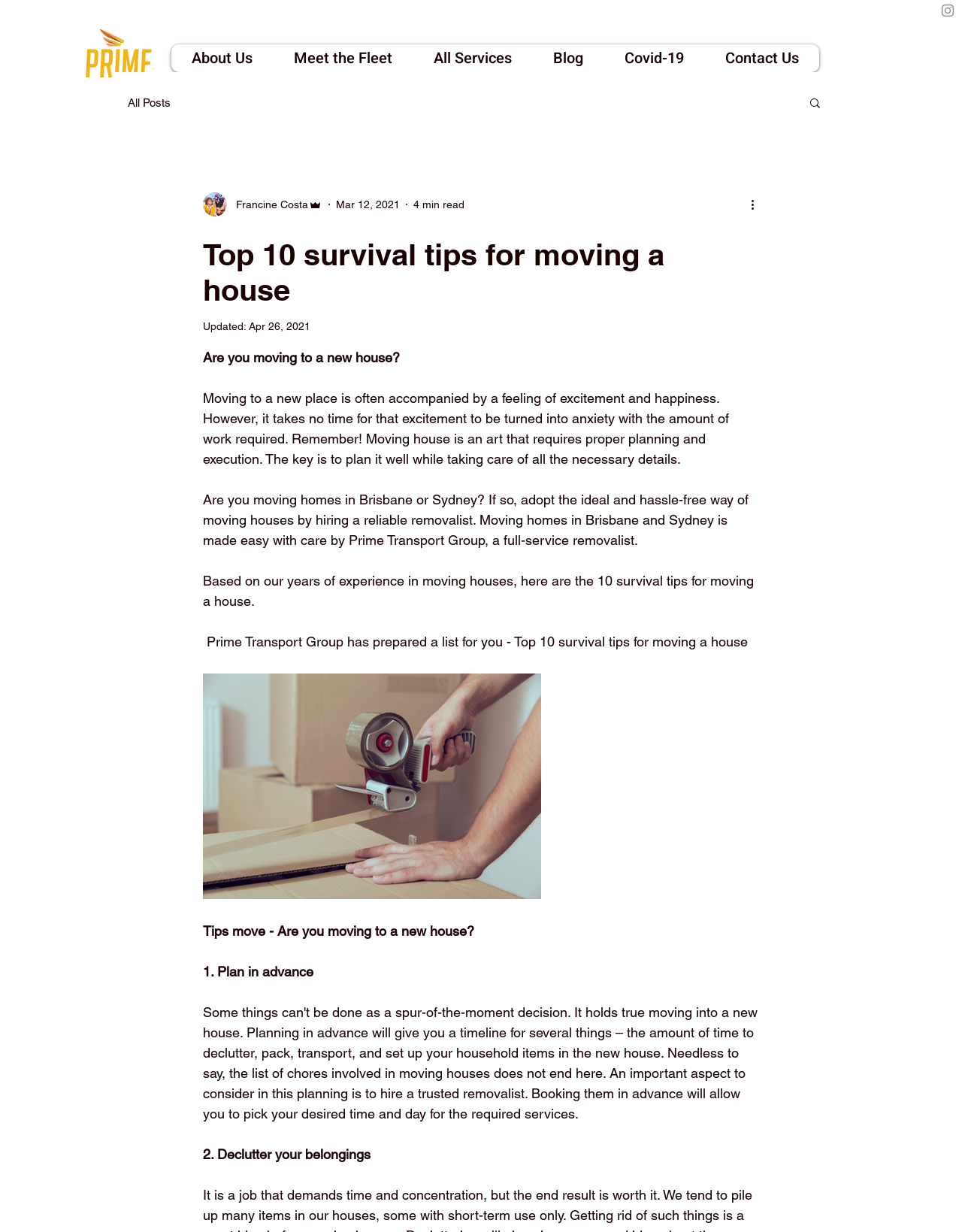Locate the bounding box coordinates of the clickable area to execute the instruction: "Contact Us". Provide the coordinates as four float numbers between 0 and 1, represented as [left, top, right, bottom].

[0.732, 0.036, 0.852, 0.059]